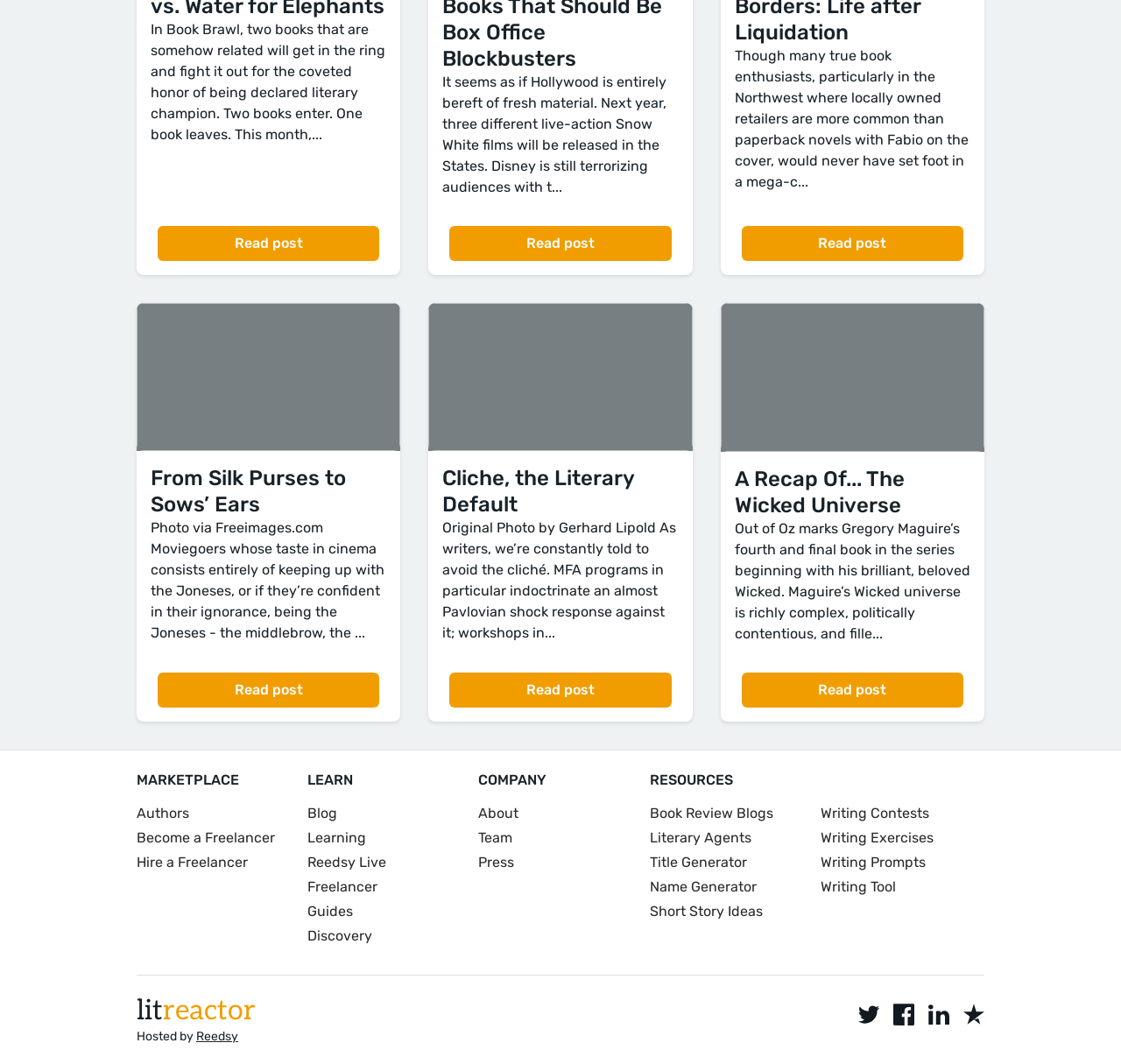Please identify the bounding box coordinates of where to click in order to follow the instruction: "Learn about 'Literary Agents'".

[0.579, 0.777, 0.726, 0.797]